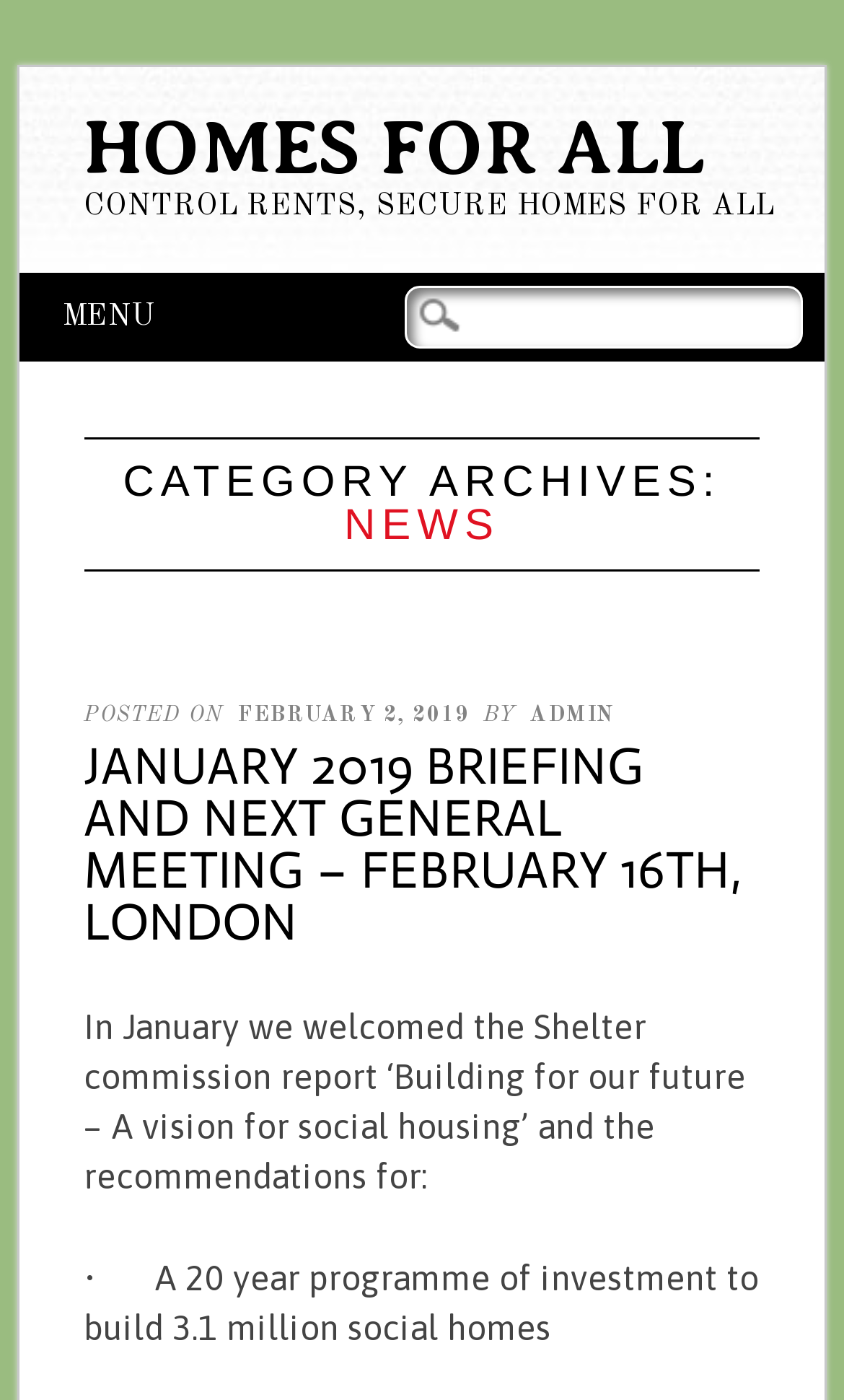Articulate a complete and detailed caption of the webpage elements.

The webpage is an archive of news articles, currently on page 7 of 16. At the top, there is a heading "HOMES FOR ALL" with a link to the same title. Below it, there is another heading "CONTROL RENTS, SECURE HOMES FOR ALL". 

To the left of these headings, there is a main menu section with a link to "Skip to content" and a static text "MENU". 

On the right side of the page, there is a search bar with a textbox. 

Below the main menu and search bar, there is a header section with a heading "CATEGORY ARCHIVES: NEWS". 

Under this header, there are several news articles listed. Each article has a posted date, author, and title. The first article has a title "JANUARY 2019 BRIEFING AND NEXT GENERAL MEETING – FEBRUARY 16TH, LONDON" with a link to the article. Below the title, there is a brief summary of the article, which discusses the Shelter commission report and its recommendations for social housing.